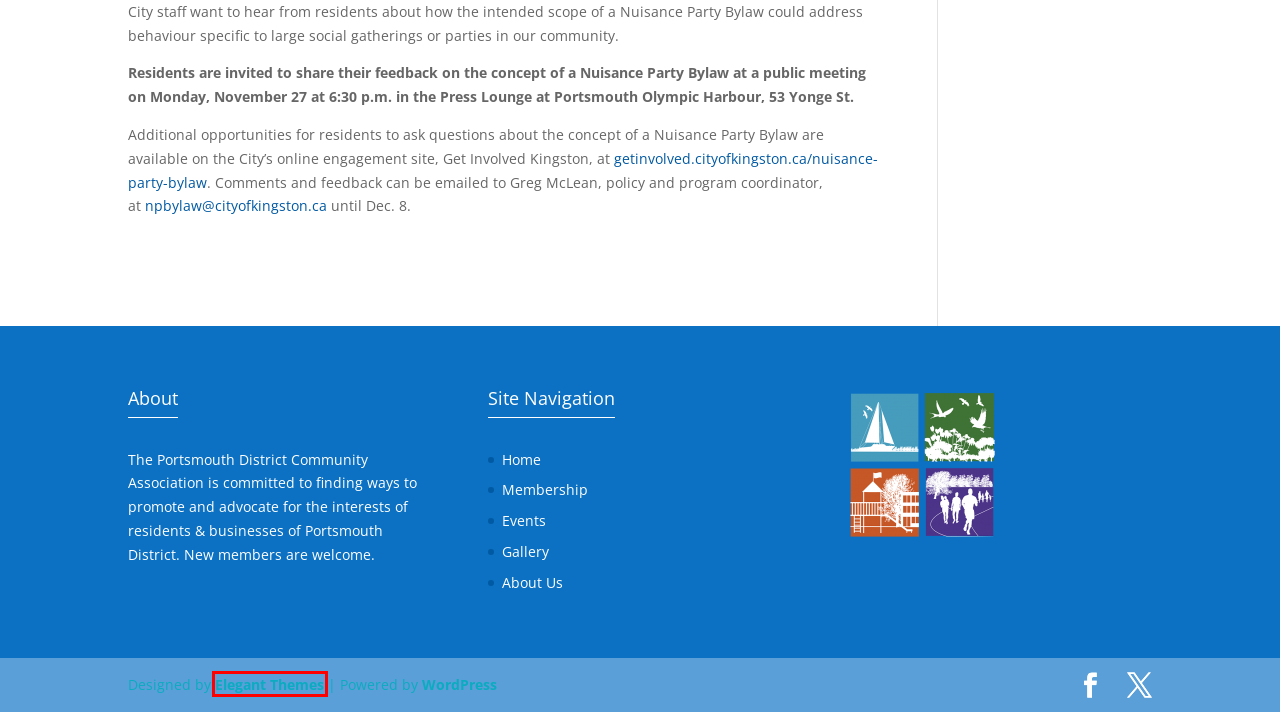Examine the screenshot of a webpage with a red bounding box around a specific UI element. Identify which webpage description best matches the new webpage that appears after clicking the element in the red bounding box. Here are the candidates:
A. Gallery | Portsmouth District Community Association
B. Events | Portsmouth District Community Association
C. About Us | Portsmouth District Community Association
D. Past Events | Portsmouth District Community Association
E. Blog Tool, Publishing Platform, and CMS – WordPress.org
F. The Most Popular WordPress Themes In The World
G. Councillor Updates | Portsmouth District Community Association
H. Portsmouth District Community Association |

F